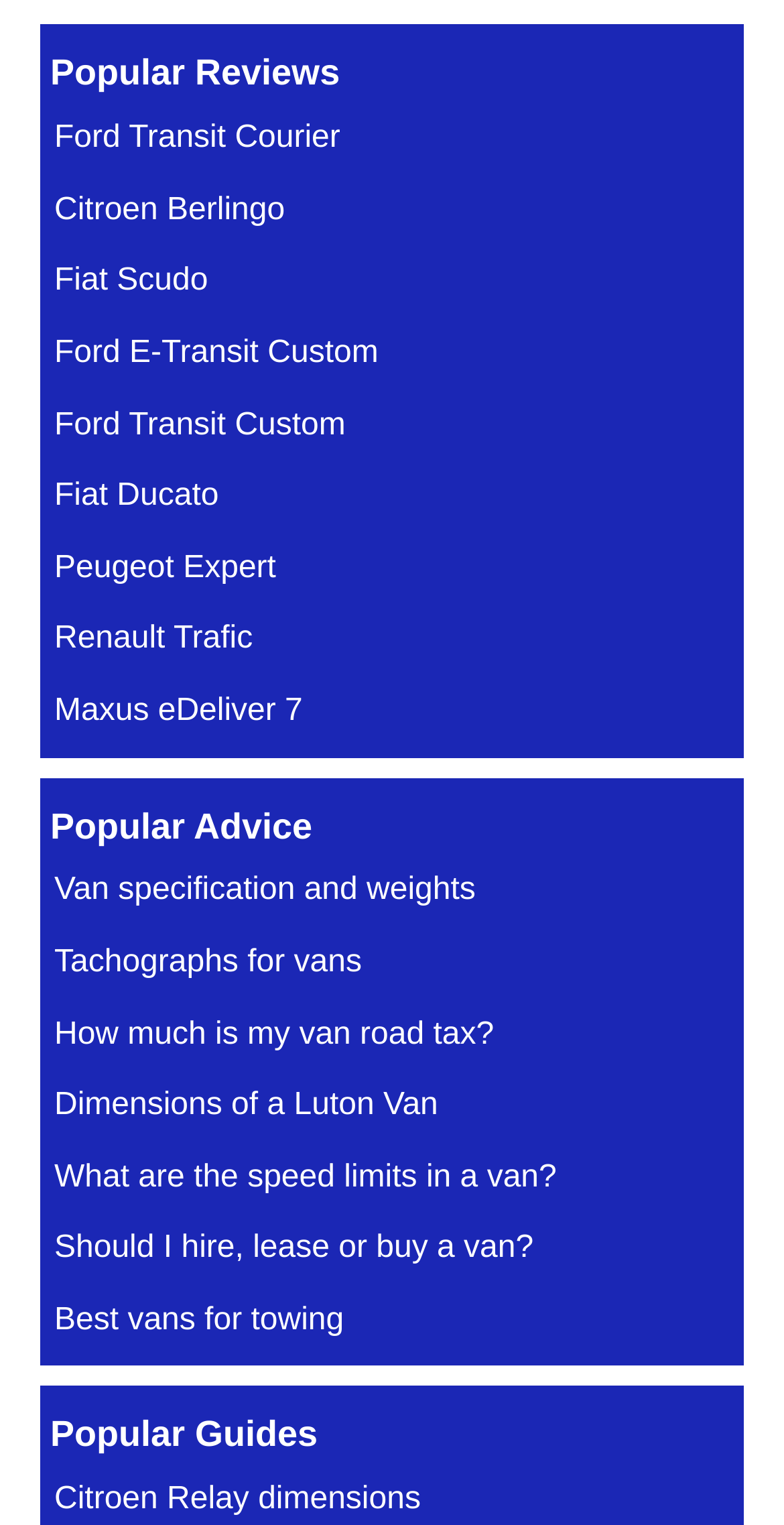Provide the bounding box coordinates of the HTML element this sentence describes: "Van specification and weights". The bounding box coordinates consist of four float numbers between 0 and 1, i.e., [left, top, right, bottom].

[0.056, 0.567, 0.62, 0.601]